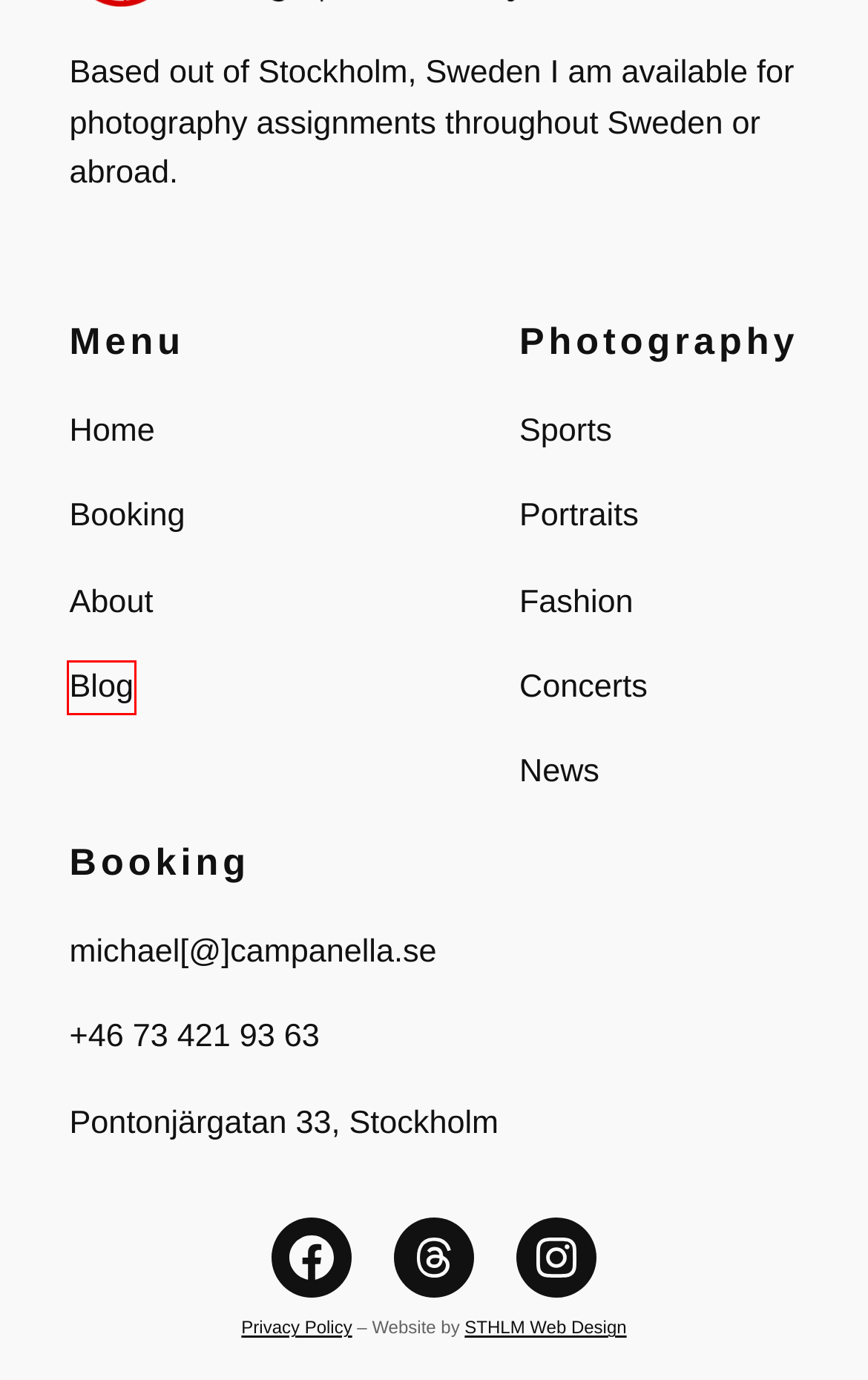A screenshot of a webpage is given with a red bounding box around a UI element. Choose the description that best matches the new webpage shown after clicking the element within the red bounding box. Here are the candidates:
A. Sports Photography Portfolio | Michael Campanella
B. Contact & Booking for Photographer | Michael Campanella
C. Portrait Photography Portfolio | Michael Campanella
D. News & Politics Photography Portfolio | Michael Campanella
E. Blog | Michael Campanella
F. Concerts Photography Portfolio | Michael Campanella
G. Privacy Policy | Michael Campanella
H. Fashion Photography Portfolio | Michael Campanella

E